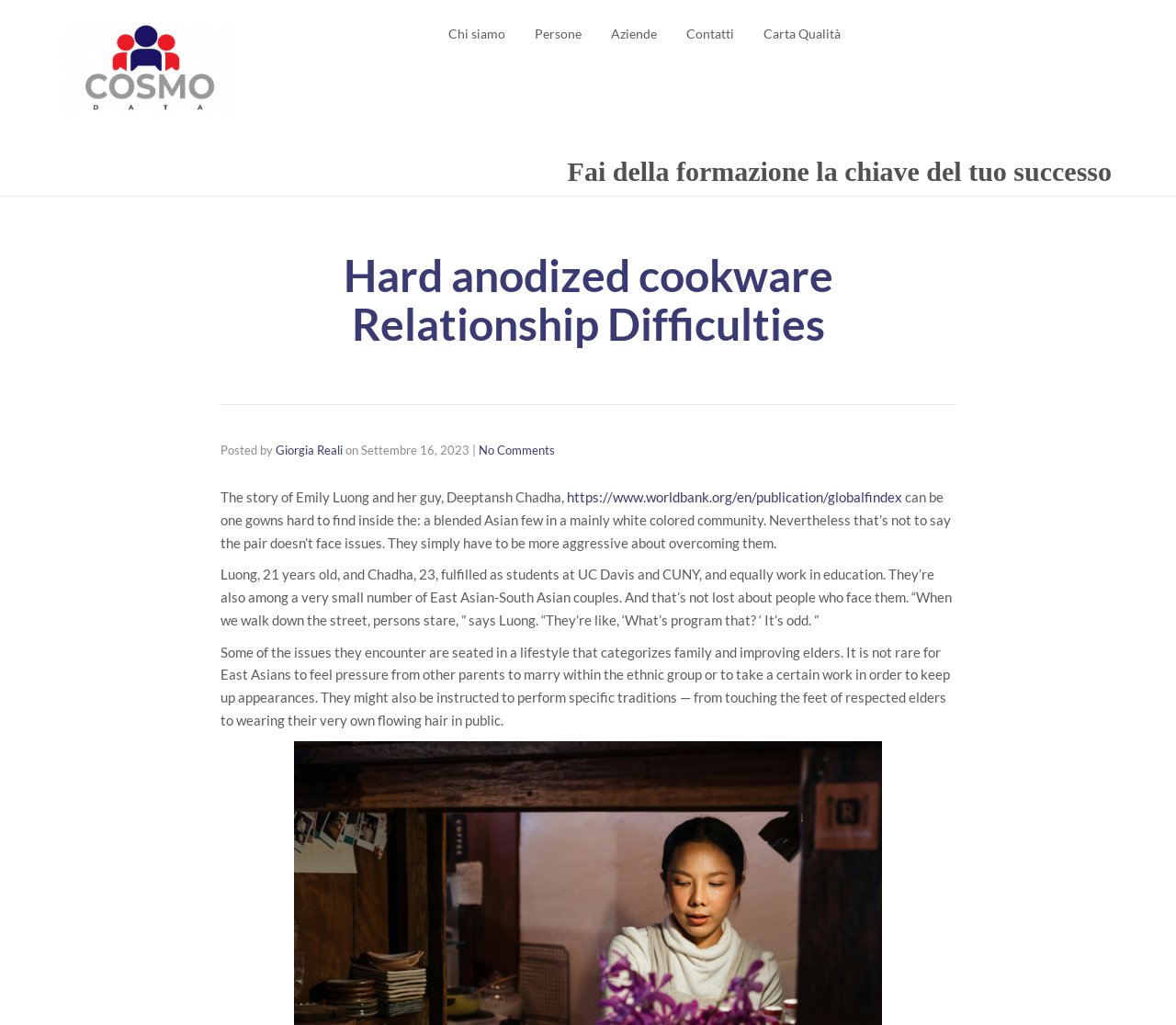Determine the bounding box coordinates of the clickable region to follow the instruction: "Check the post details by Giorgia Reali".

[0.234, 0.432, 0.291, 0.446]